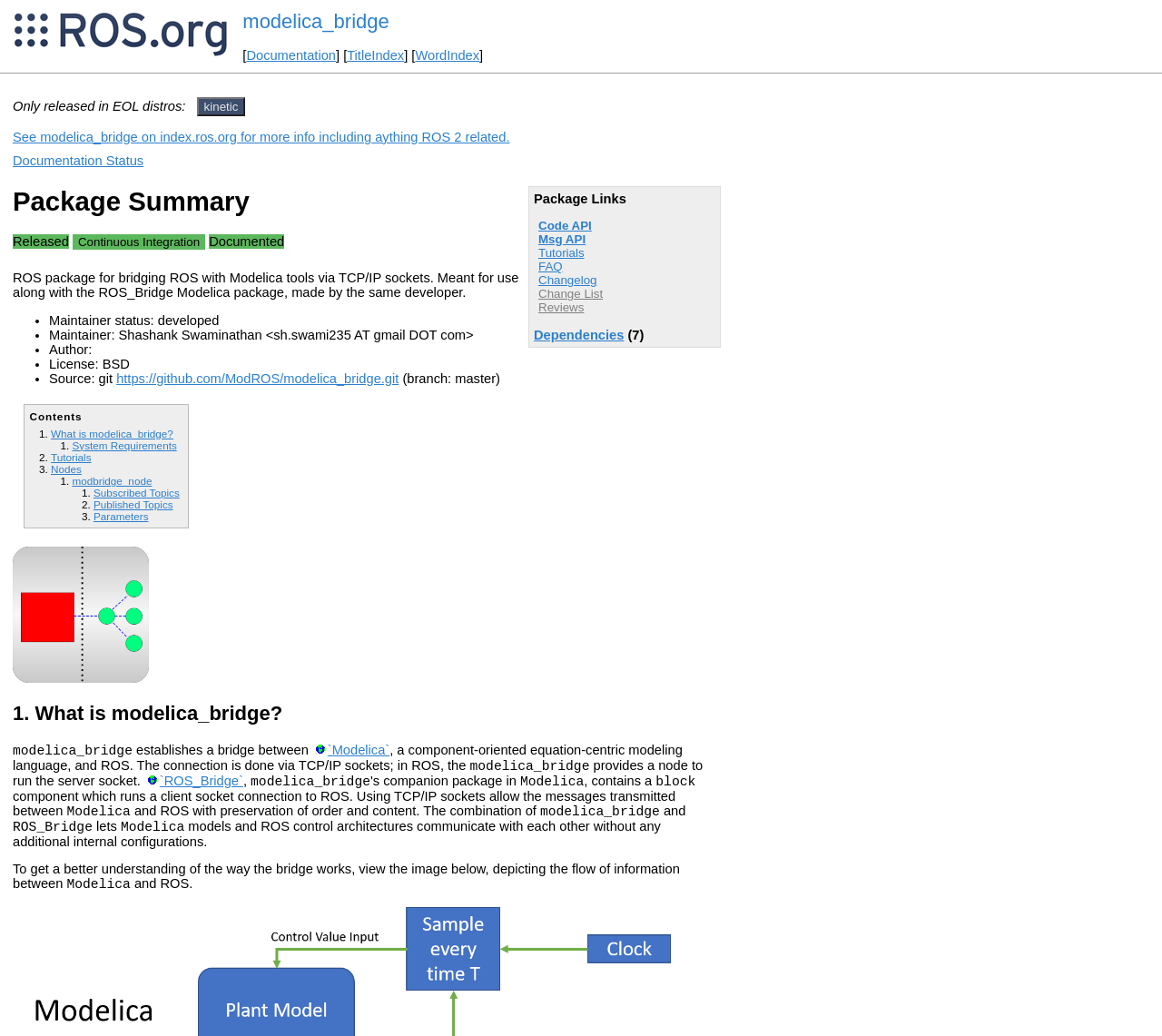Find the bounding box coordinates of the element to click in order to complete the given instruction: "View the 'Package Summary'."

[0.011, 0.179, 0.62, 0.209]